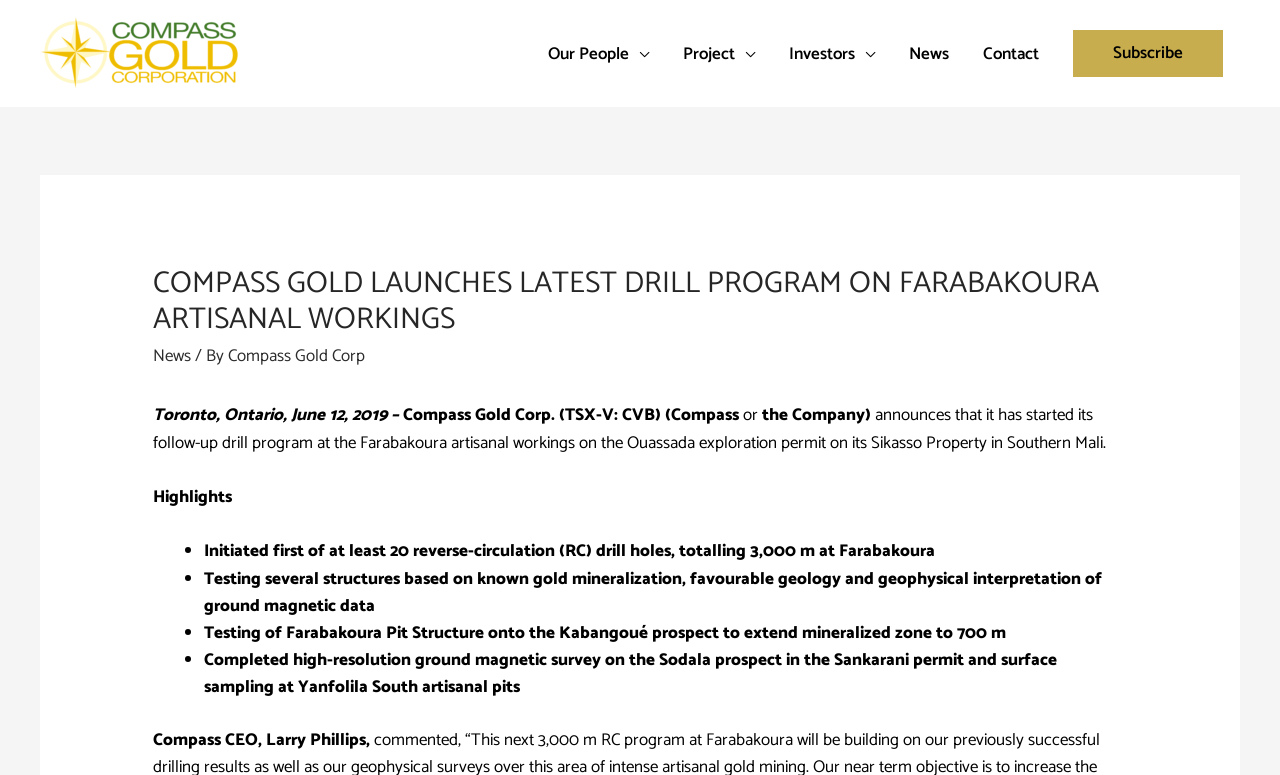Provide your answer in a single word or phrase: 
What is the total length of the drill program?

3,000 m